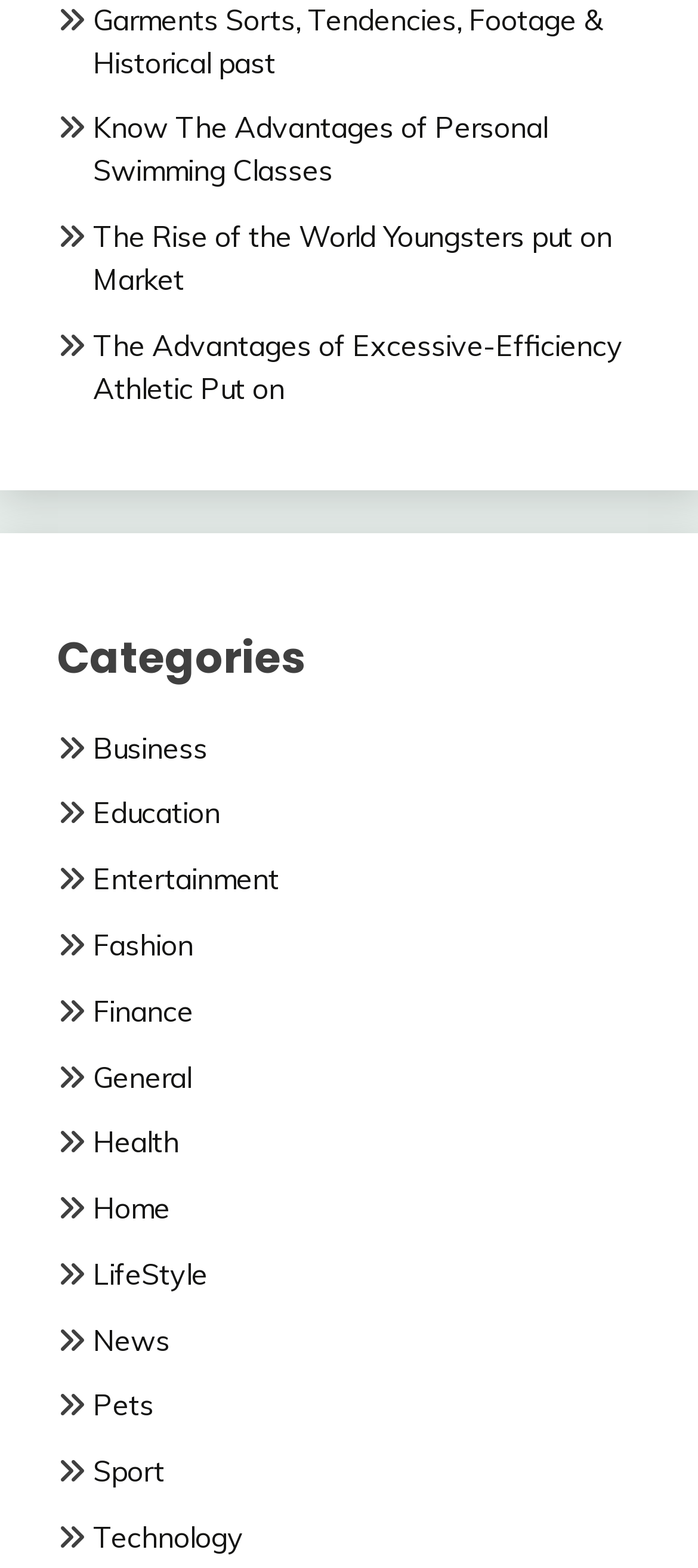What is the vertical position of the 'Fashion' link relative to the 'Business' link?
Could you answer the question with a detailed and thorough explanation?

I compared the y1 and y2 coordinates of the 'Fashion' and 'Business' links and found that the y1 coordinate of 'Fashion' is greater than the y1 coordinate of 'Business', indicating that 'Fashion' is below 'Business' vertically.